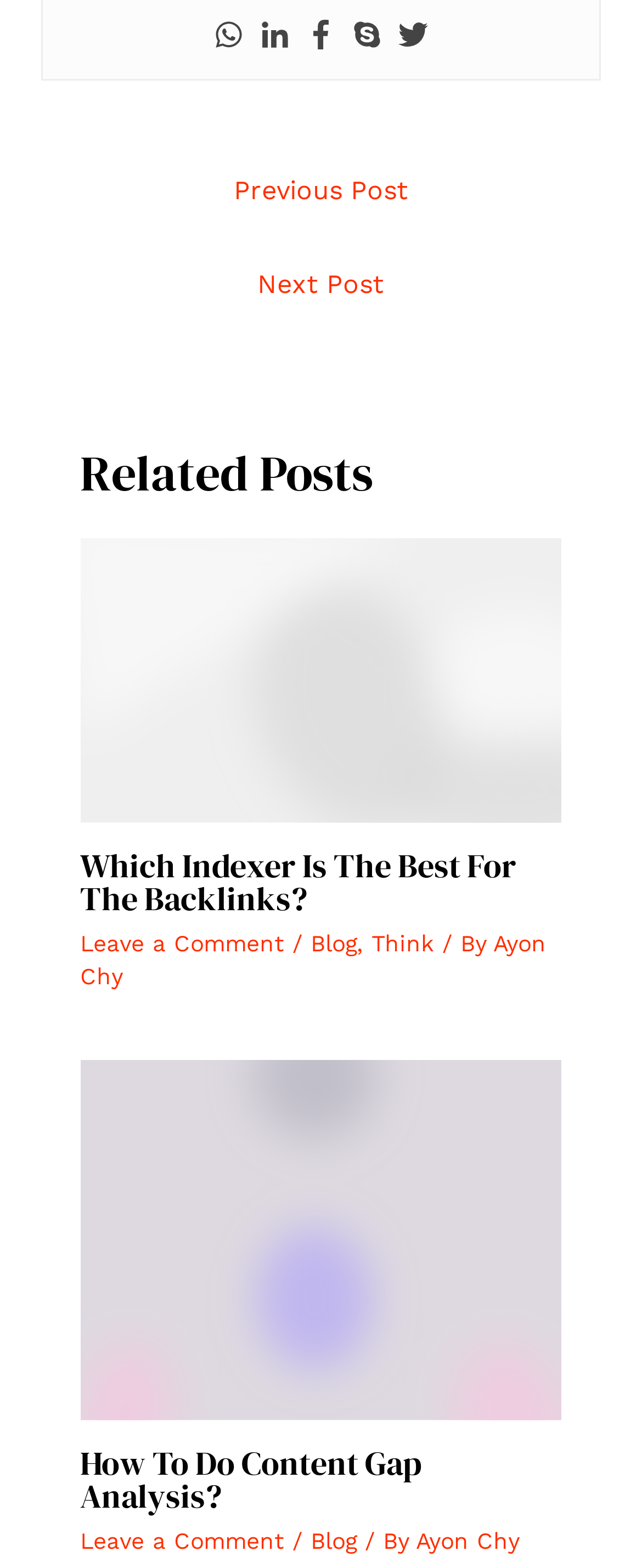How many related posts are displayed on the webpage?
Please elaborate on the answer to the question with detailed information.

The webpage displays two related posts, each with a heading, image, and a 'Read more' link. These posts are listed under the 'Related Posts' heading and are arranged vertically.